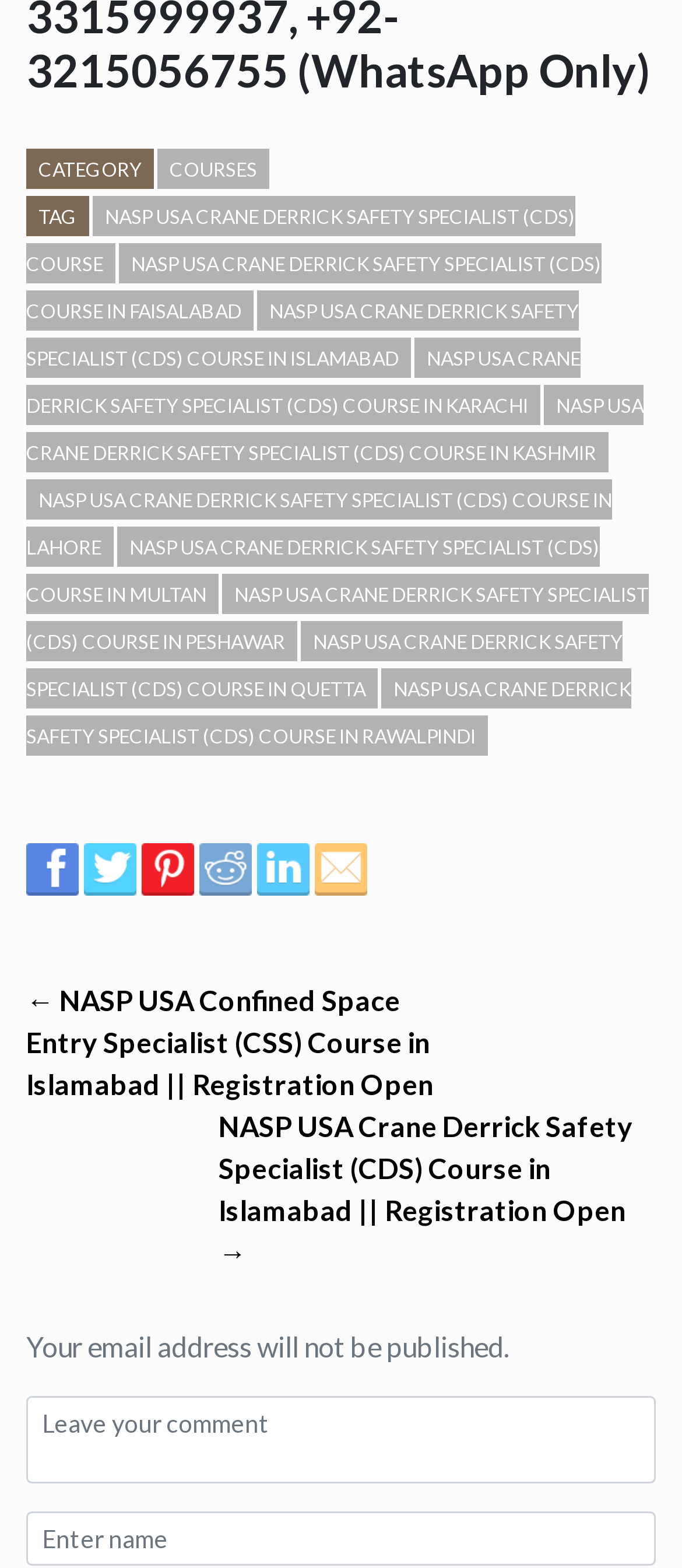Specify the bounding box coordinates of the area to click in order to execute this command: 'Click on NASP USA CRANE DERRICK SAFETY SPECIALIST (CDS) COURSE'. The coordinates should consist of four float numbers ranging from 0 to 1, and should be formatted as [left, top, right, bottom].

[0.038, 0.125, 0.844, 0.181]